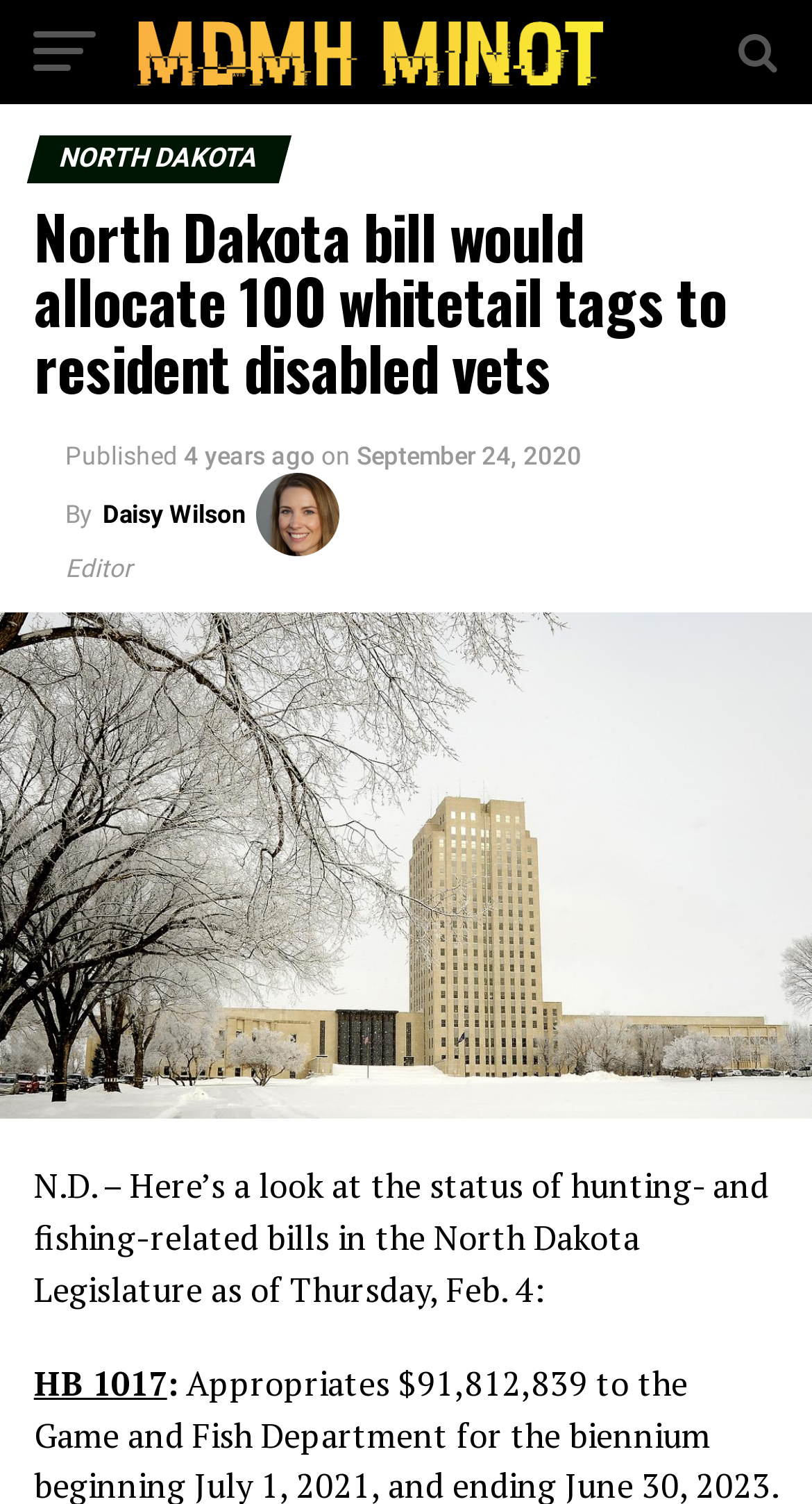Provide your answer to the question using just one word or phrase: Who is the author of the article?

Daisy Wilson